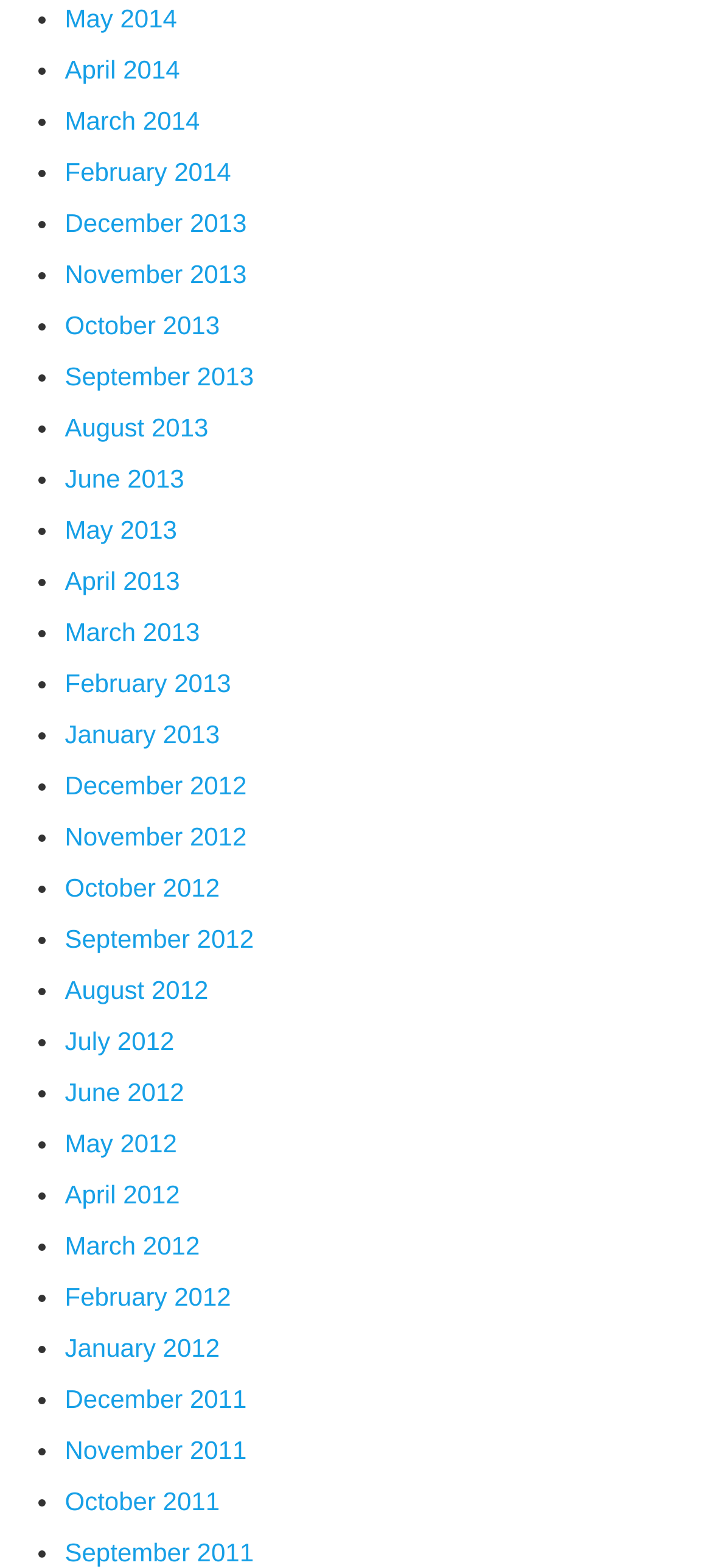Please identify the bounding box coordinates of the region to click in order to complete the task: "View February 2012". The coordinates must be four float numbers between 0 and 1, specified as [left, top, right, bottom].

[0.091, 0.818, 0.325, 0.836]